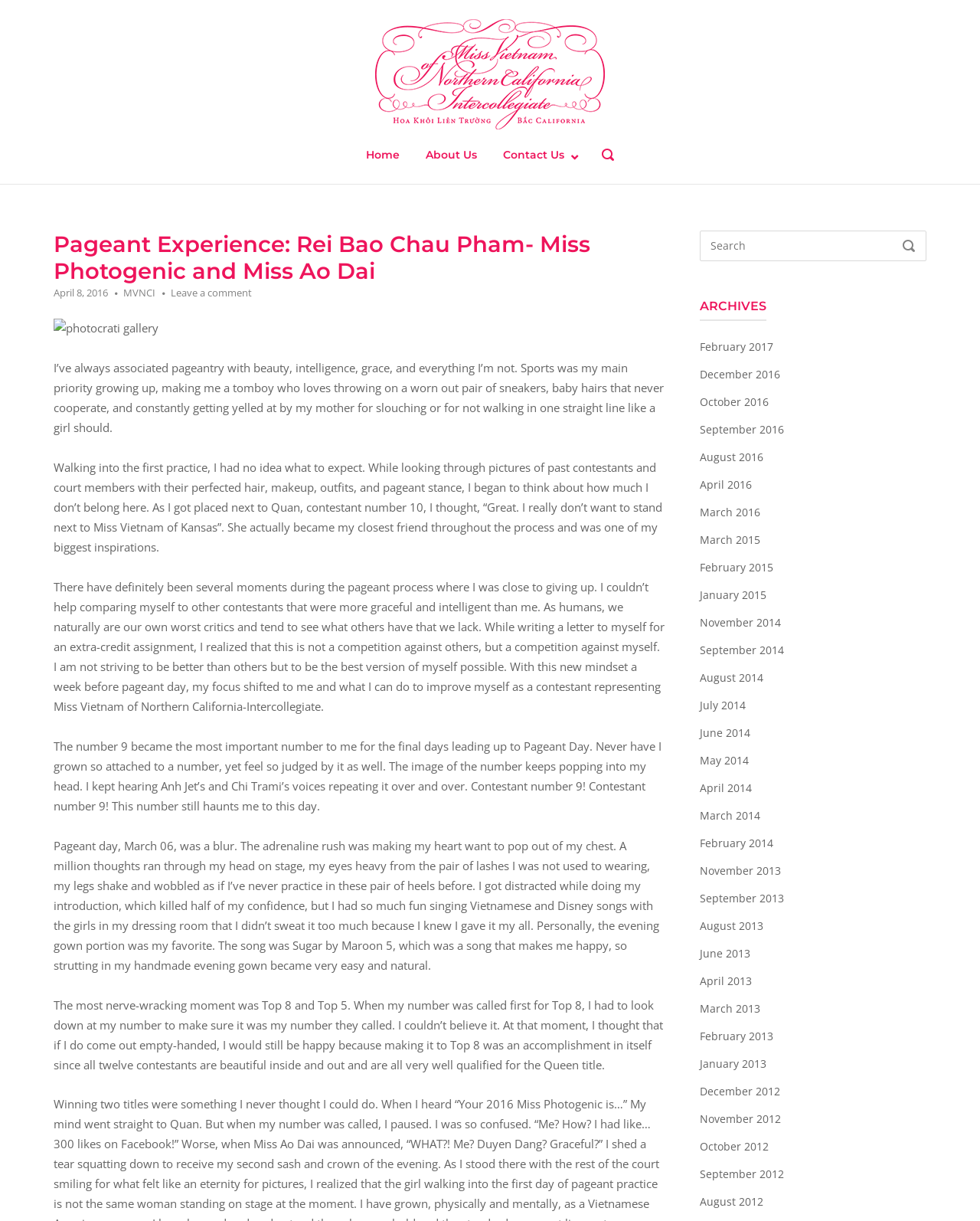Find the bounding box coordinates of the clickable area required to complete the following action: "View archives for April 2016".

[0.714, 0.388, 0.767, 0.406]